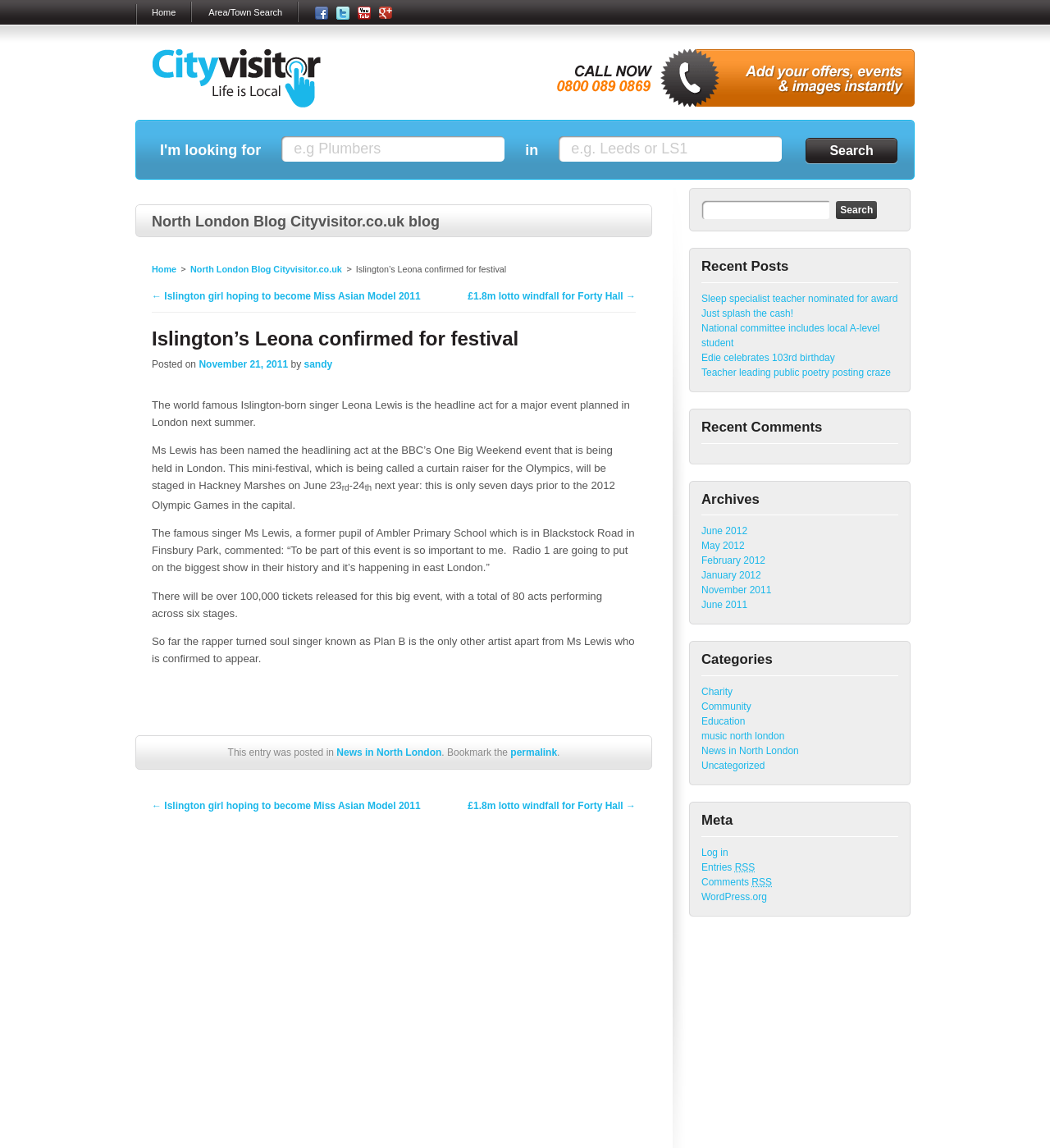Pinpoint the bounding box coordinates of the element you need to click to execute the following instruction: "View the archives for November 2011". The bounding box should be represented by four float numbers between 0 and 1, in the format [left, top, right, bottom].

[0.668, 0.509, 0.735, 0.519]